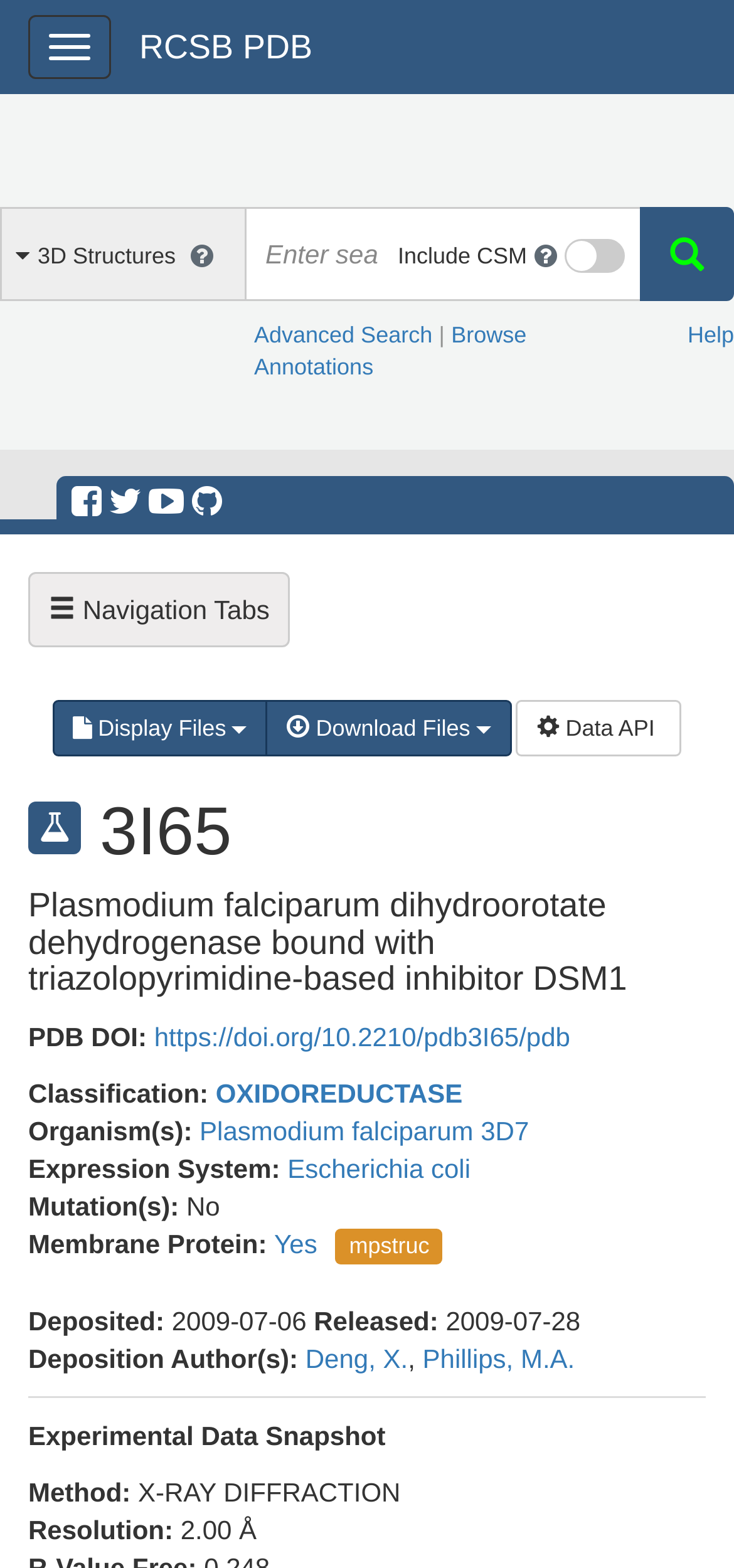Find the bounding box coordinates of the clickable area required to complete the following action: "Toggle navigation".

[0.038, 0.01, 0.151, 0.05]